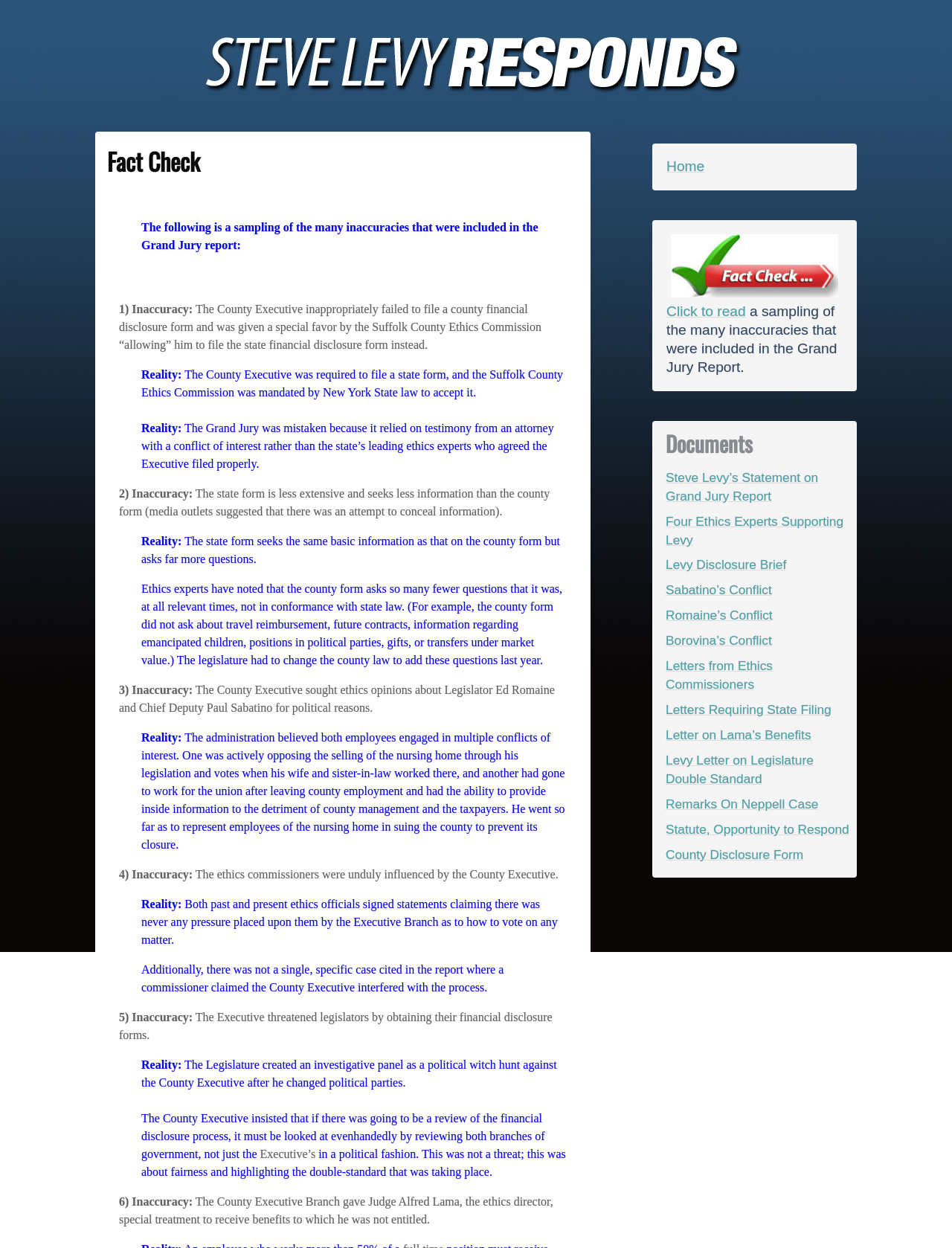How many inaccuracies are listed on this webpage?
Please provide a detailed and thorough answer to the question.

By counting the numbered headings on the webpage, I can see that there are six inaccuracies listed, each with a corresponding reality section that provides a correction.